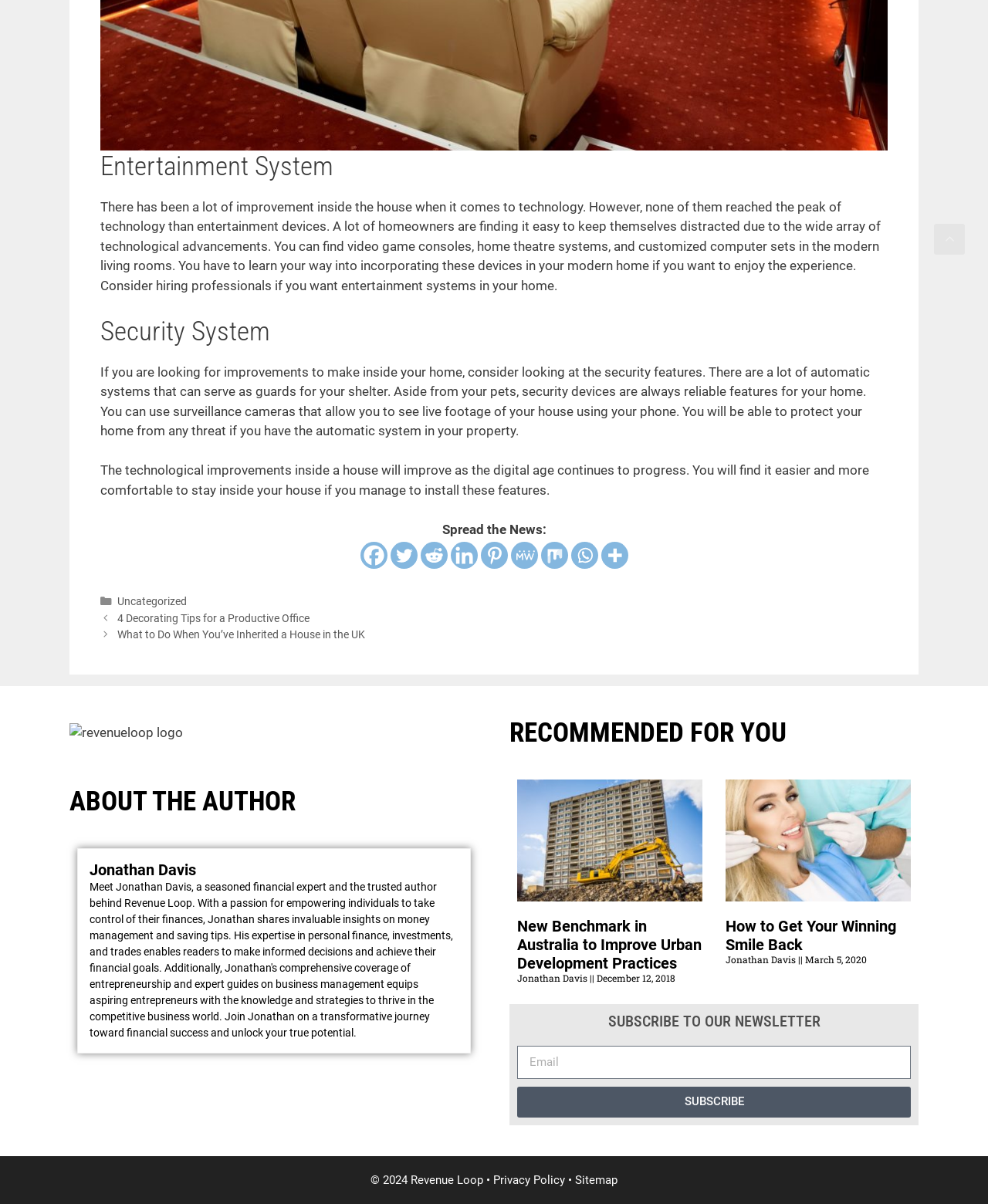Please mark the bounding box coordinates of the area that should be clicked to carry out the instruction: "Check the author's information".

[0.091, 0.715, 0.464, 0.73]